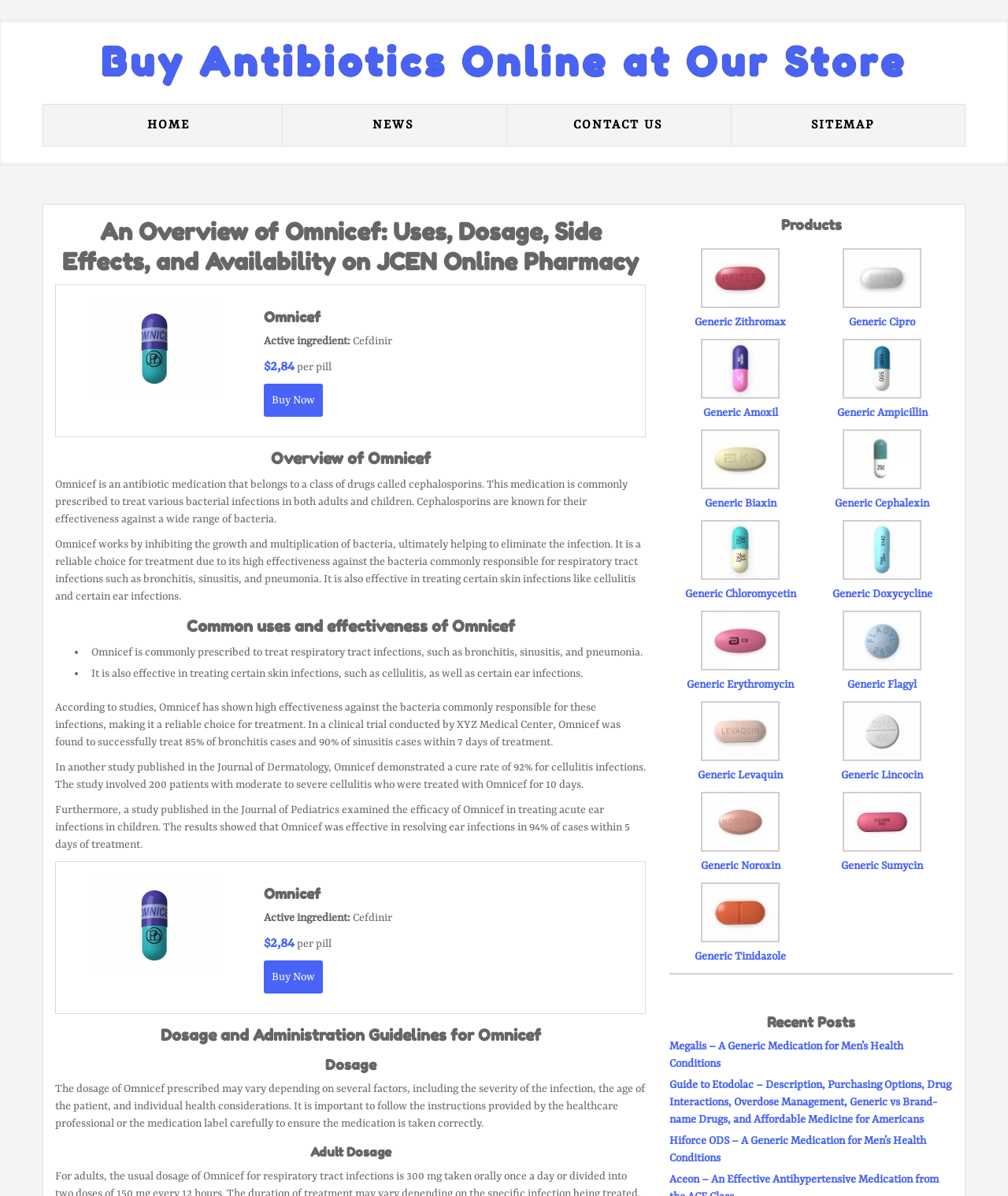Please answer the following question using a single word or phrase: 
What is the purpose of Omnicef?

To treat bacterial infections